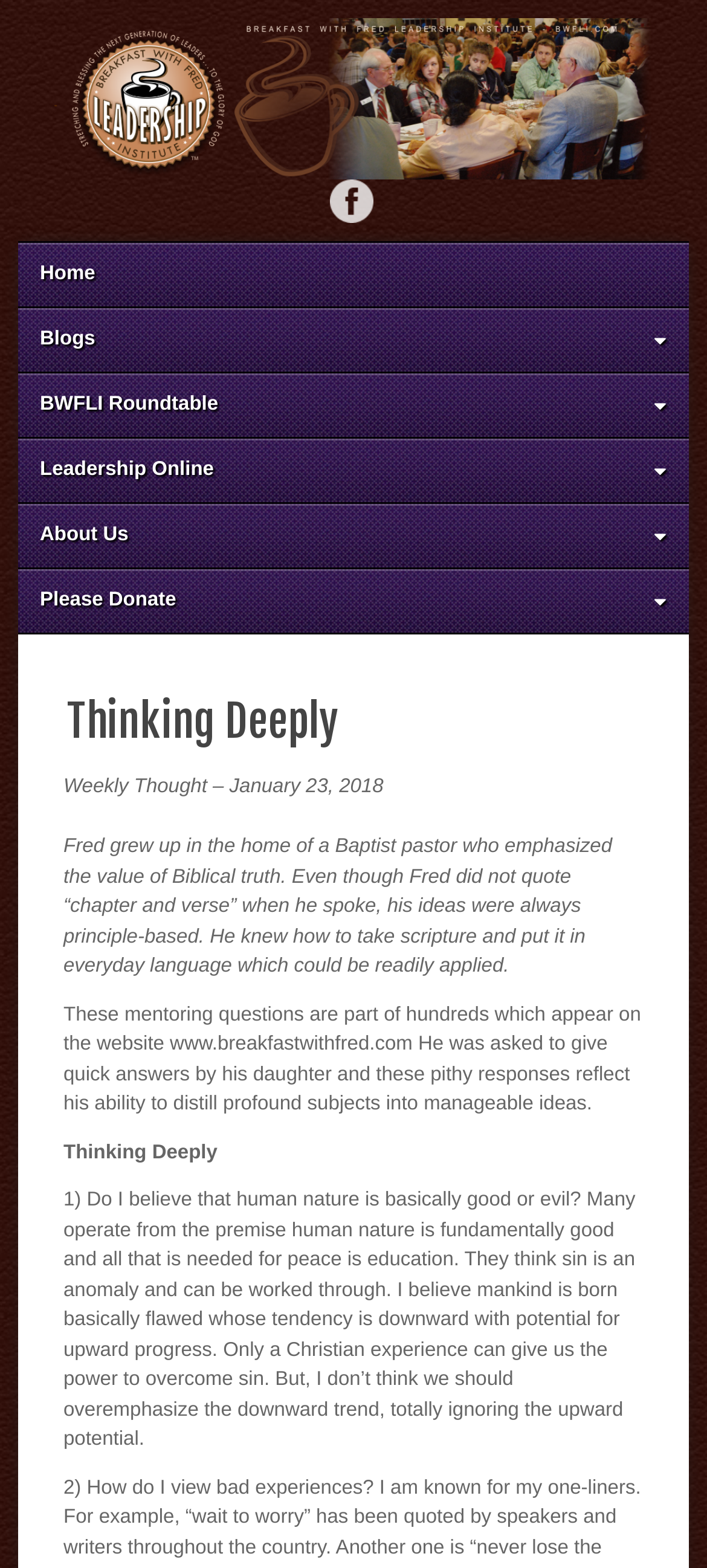Please indicate the bounding box coordinates for the clickable area to complete the following task: "Visit the blog". The coordinates should be specified as four float numbers between 0 and 1, i.e., [left, top, right, bottom].

None